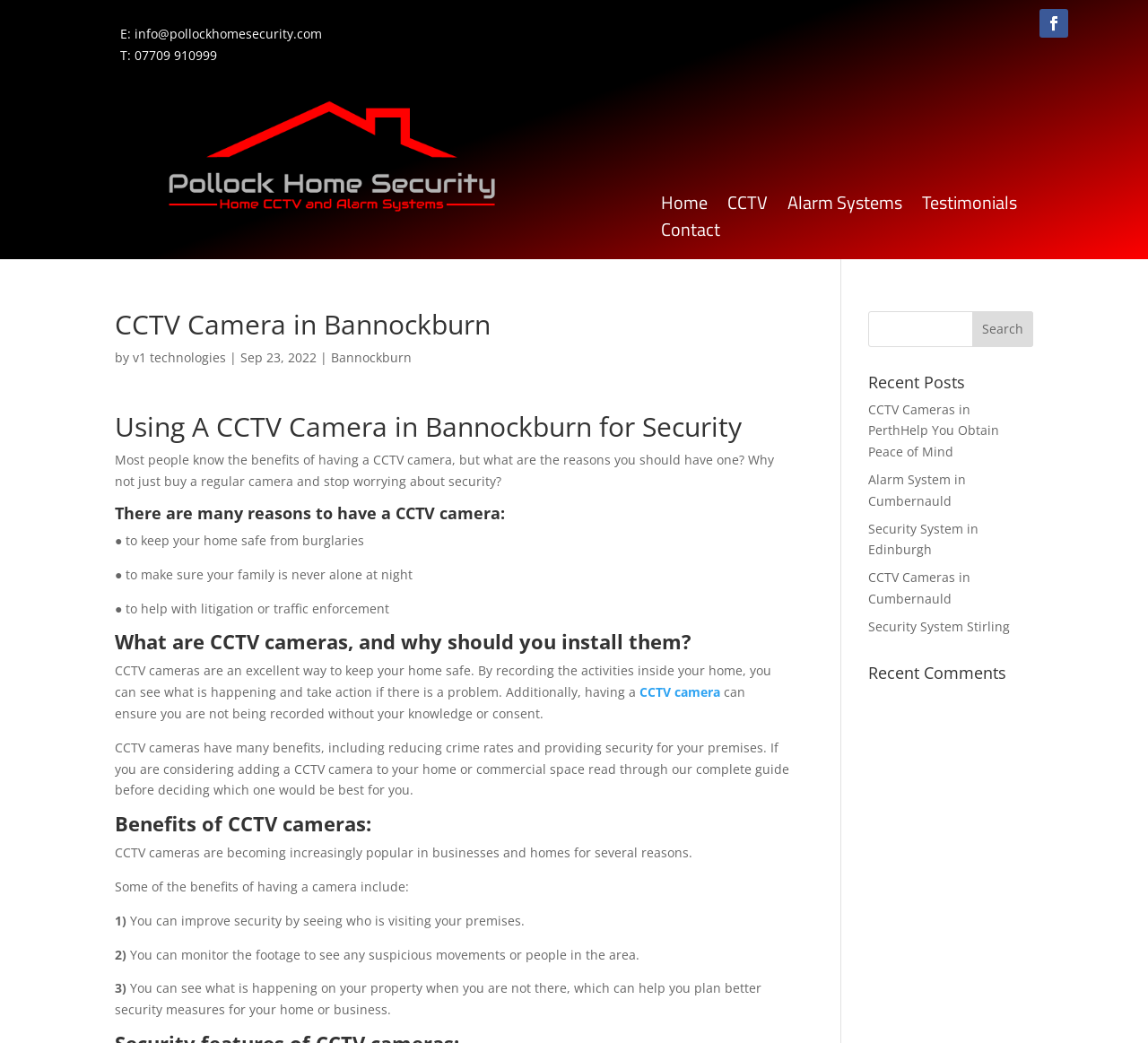Based on what you see in the screenshot, provide a thorough answer to this question: What is the topic of the recent post 'CCTV Cameras in PerthHelp You Obtain Peace of Mind'?

I found the recent post 'CCTV Cameras in PerthHelp You Obtain Peace of Mind' in the 'Recent Posts' section and determined that the topic is about CCTV cameras in Perth.